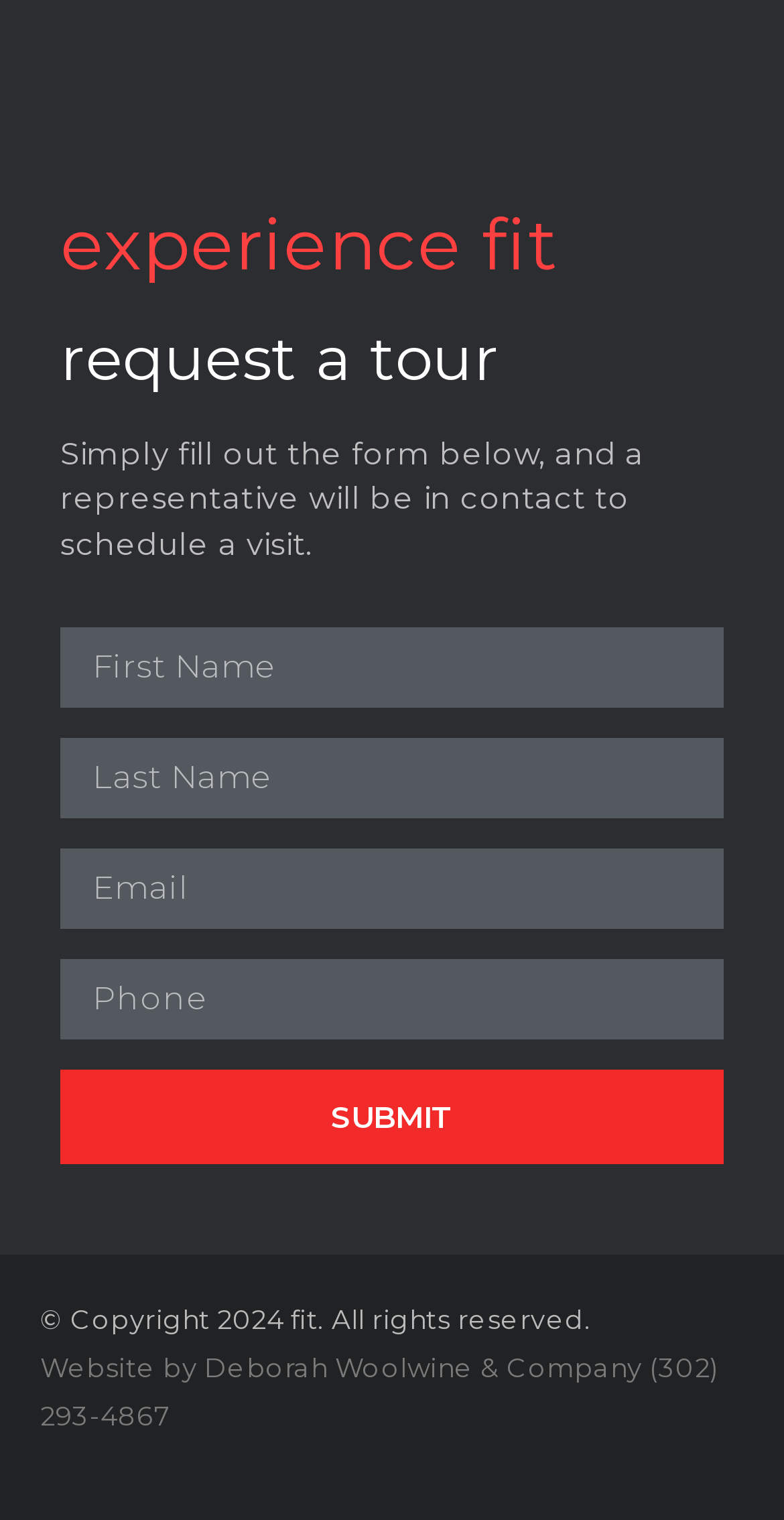Please provide a brief answer to the question using only one word or phrase: 
Who designed the website?

Deborah Woolwine & Company